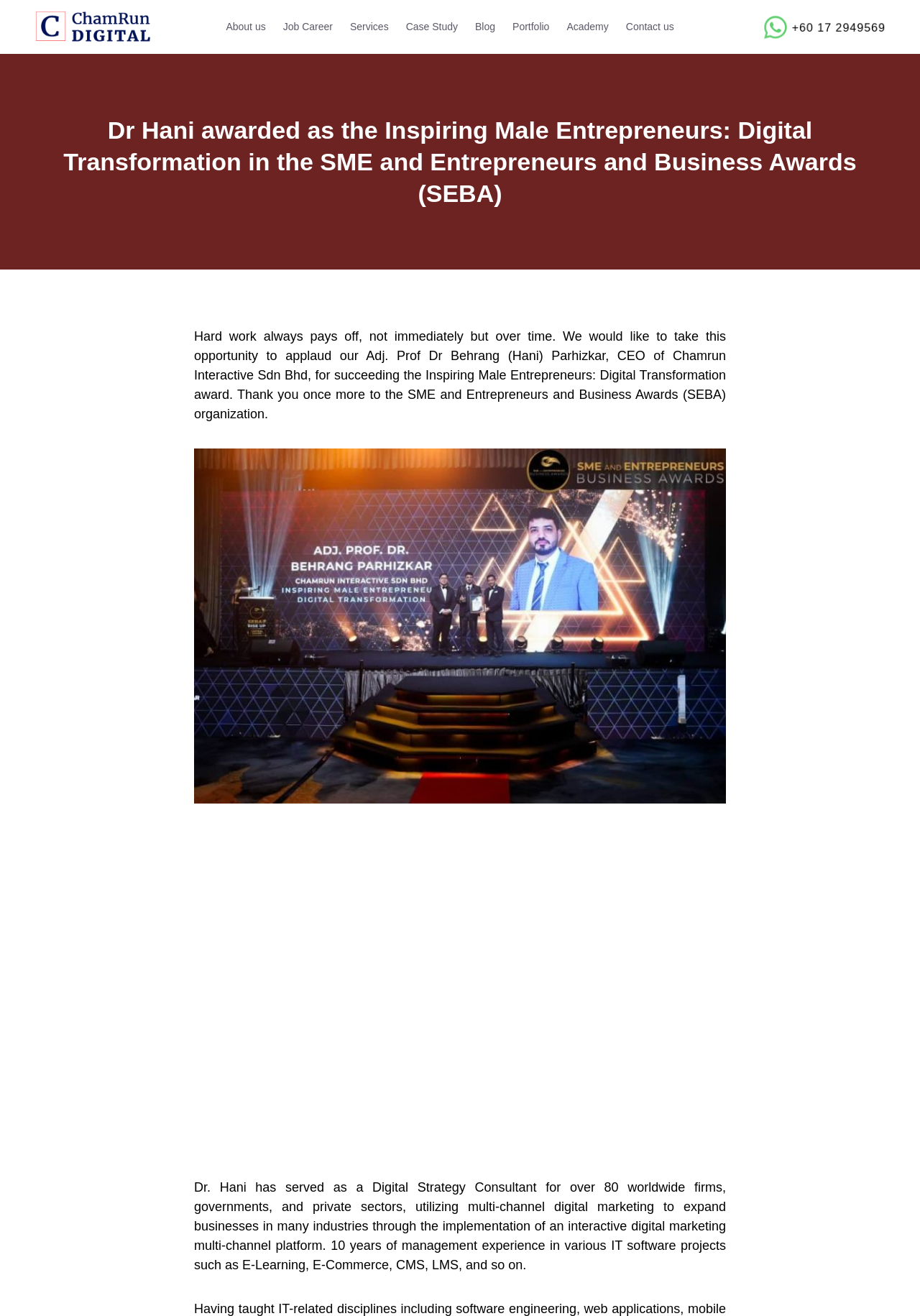Give a detailed account of the webpage, highlighting key information.

The webpage is about Dr. Hani, the CEO of Chamrun Interactive, who has been awarded as an Inspiring Male Entrepreneur in Digital Transformation. At the top left corner, there is a ChamRun Digital Marketing Logo, which is an image linked to the company's website. 

Below the logo, there is a navigation menu with links to various sections of the website, including "About us", "Job Career", "Services", "Case Study", "Blog", "Portfolio", "Academy", and "Contact us". These links are aligned horizontally across the top of the page.

On the right side of the navigation menu, there is a phone number "+60 17 2949569" linked to an unknown destination. 

The main content of the page is divided into three sections. The first section has a heading that announces Dr. Hani's award, followed by a paragraph congratulating him on his achievement. 

Below this section, there is a carousel with one visible slide, containing an image titled "WhatsApp Image 2022-12-16 at 9.23.56 AM". 

The final section consists of a paragraph describing Dr. Hani's experience as a Digital Strategy Consultant, highlighting his work with over 80 firms and governments, and his management experience in various IT software projects.